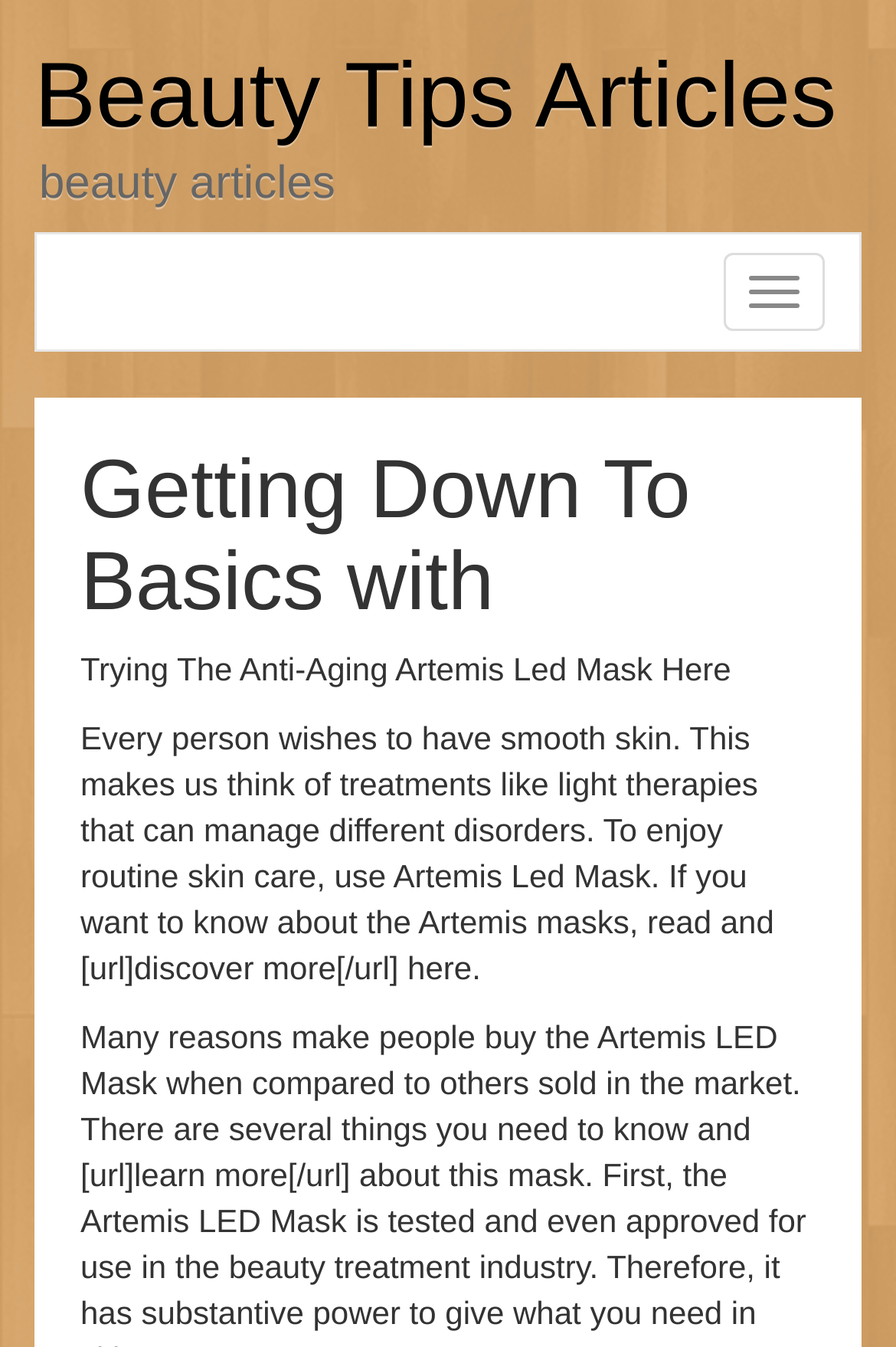Extract the text of the main heading from the webpage.

Beauty Tips Articles